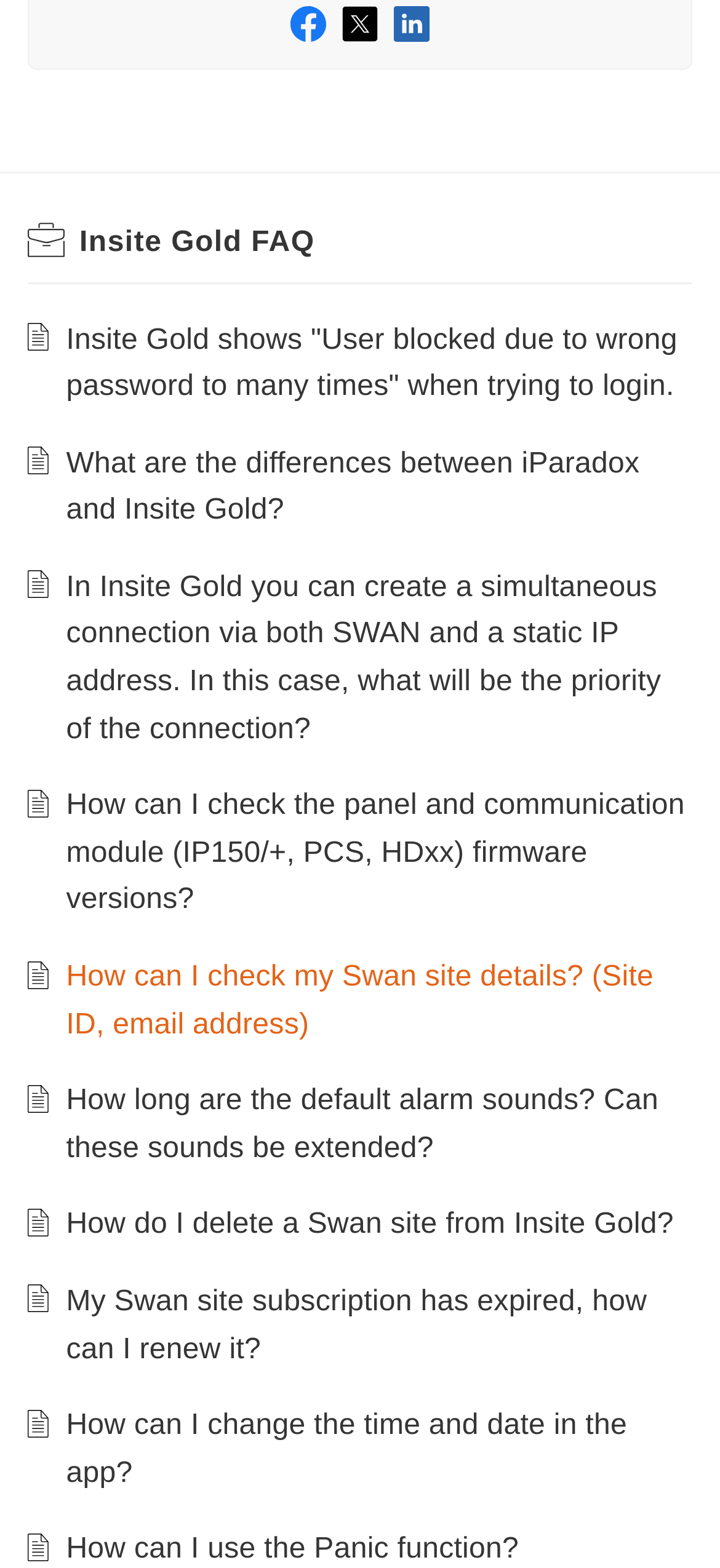What is the last FAQ question about?
Kindly answer the question with as much detail as you can.

The last FAQ question can be found in the link element with bounding box coordinates [0.092, 0.978, 0.721, 0.998], which contains the text 'How can I use the Panic function?'.